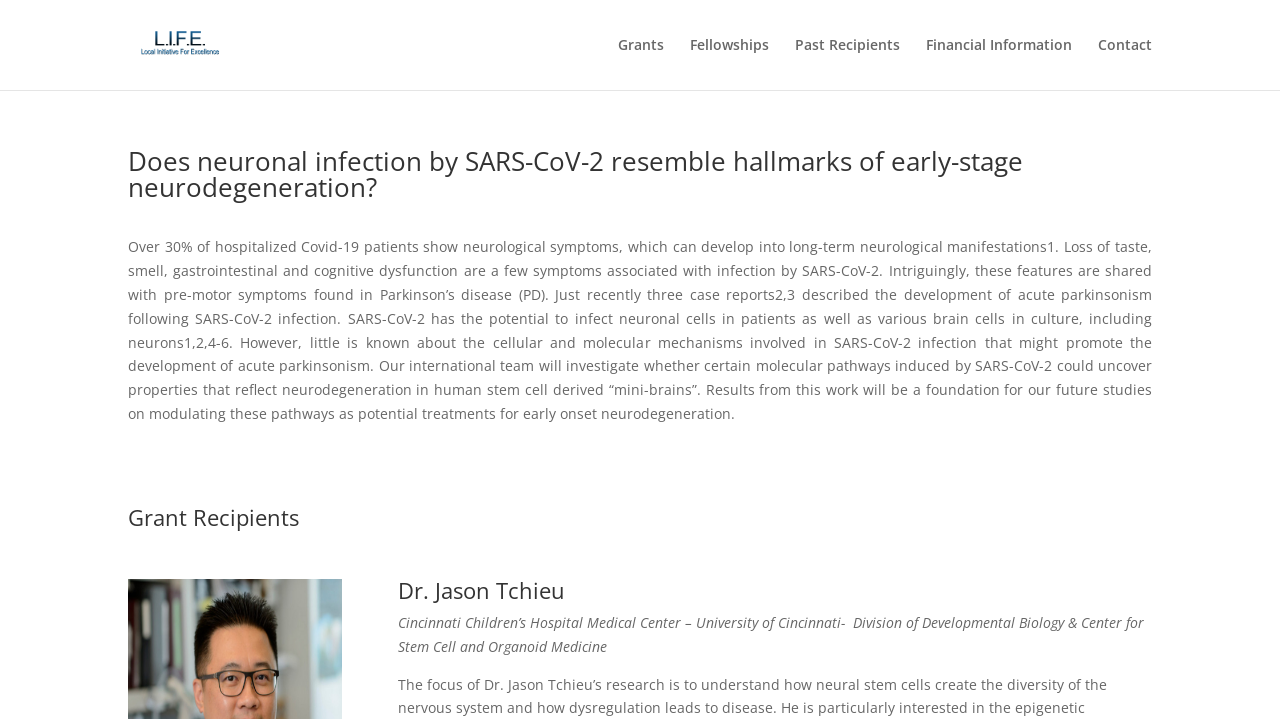What is the focus of the research described on the webpage?
Can you offer a detailed and complete answer to this question?

The webpage describes an international team's research focus on investigating whether certain molecular pathways induced by SARS-CoV-2 could uncover properties that reflect neurodegeneration in human stem cell-derived 'mini-brains'.